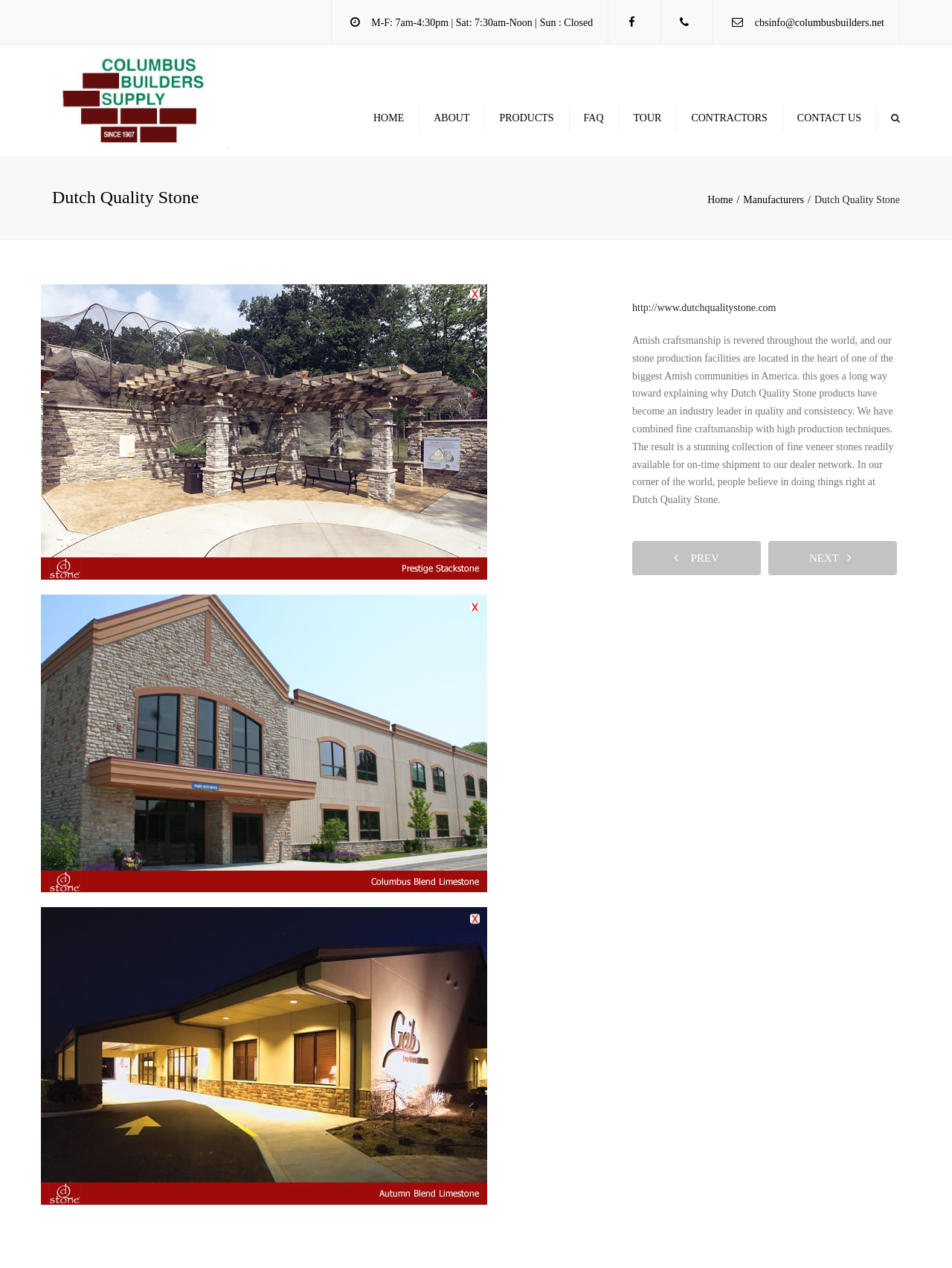Your task is to extract the text of the main heading from the webpage.

Dutch Quality Stone